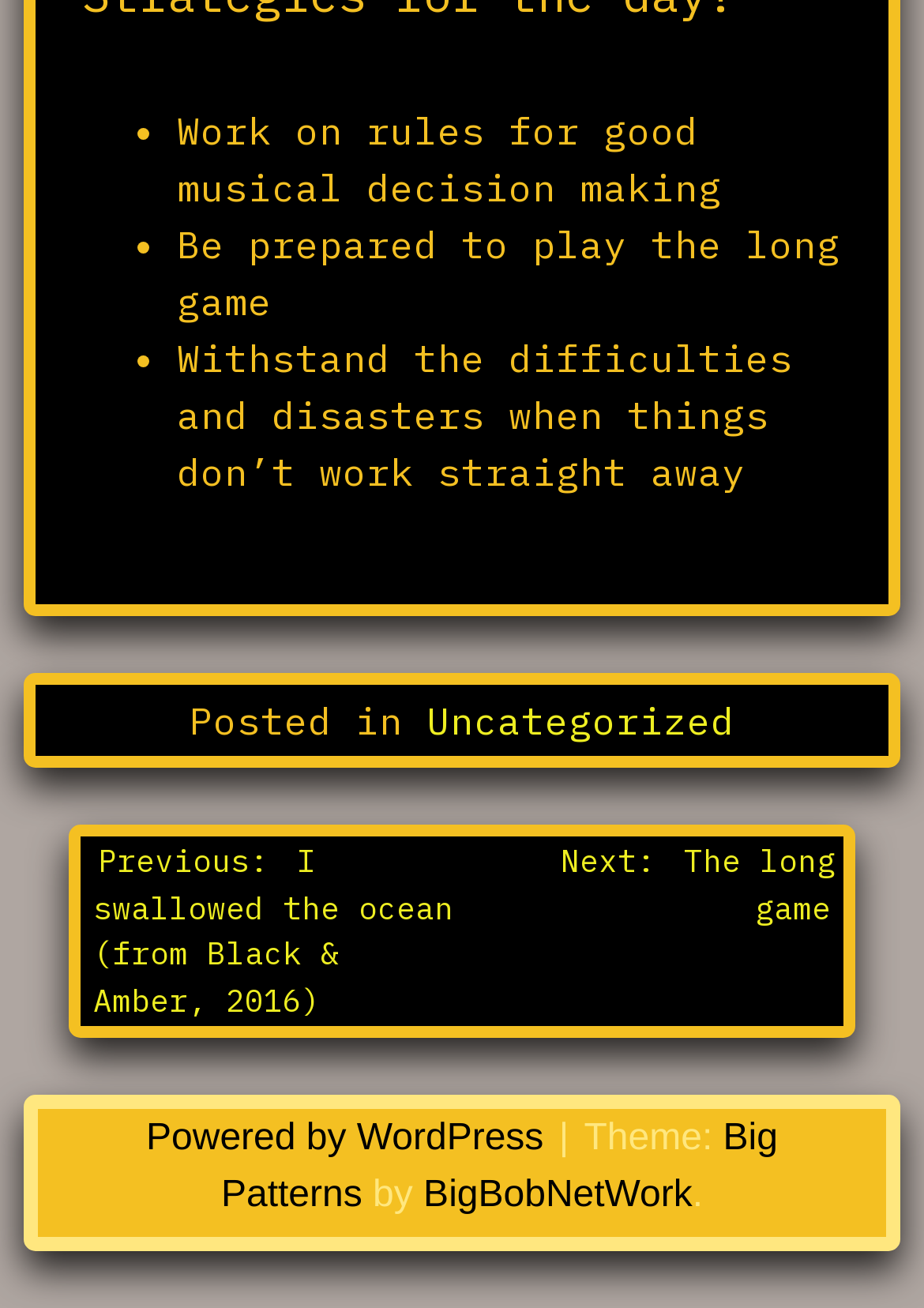Bounding box coordinates are specified in the format (top-left x, top-left y, bottom-right x, bottom-right y). All values are floating point numbers bounded between 0 and 1. Please provide the bounding box coordinate of the region this sentence describes: Powered by WordPress

[0.158, 0.855, 0.6, 0.886]